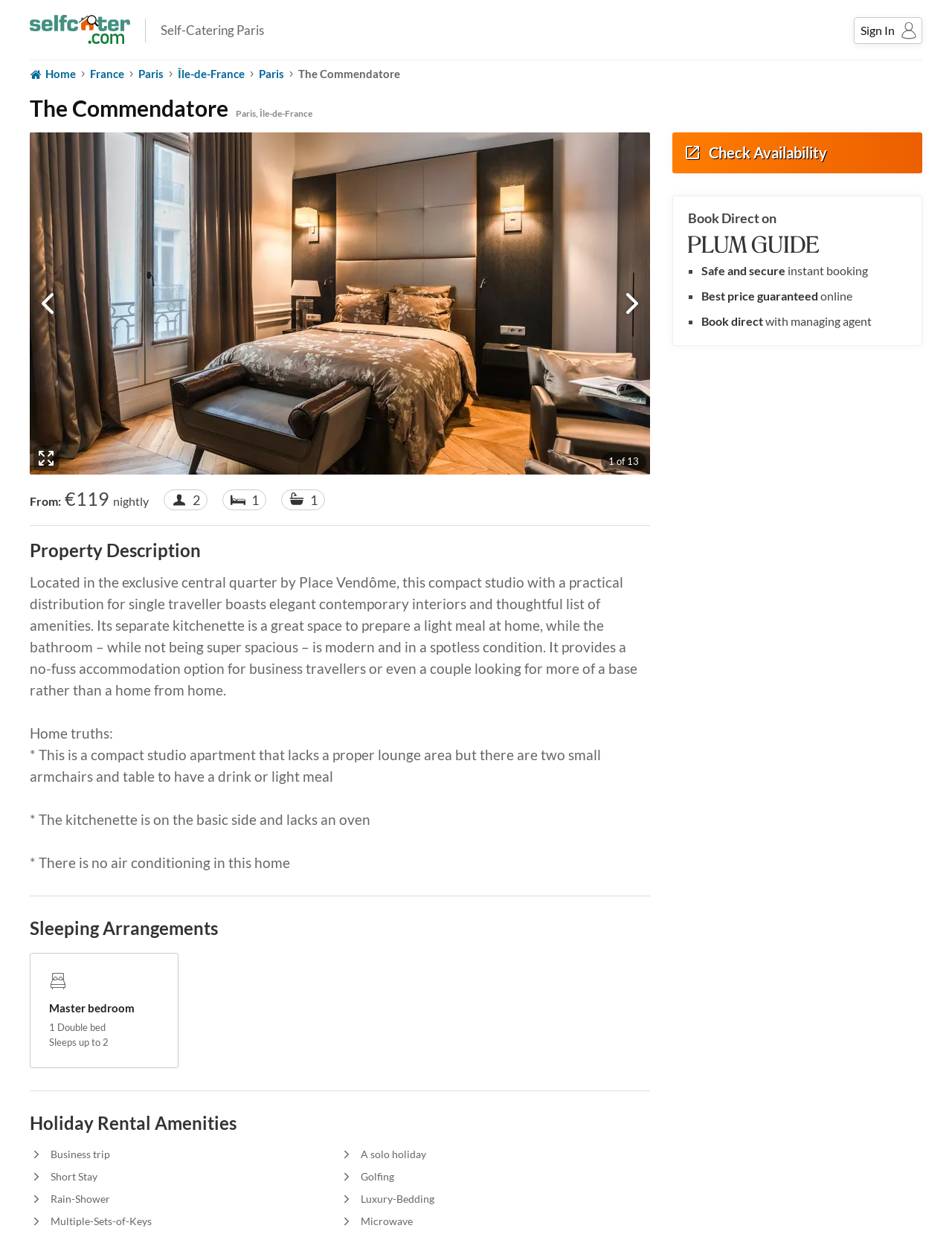Find the bounding box coordinates for the UI element that matches this description: "Self Catering Holiday Cottages".

[0.031, 0.005, 0.137, 0.037]